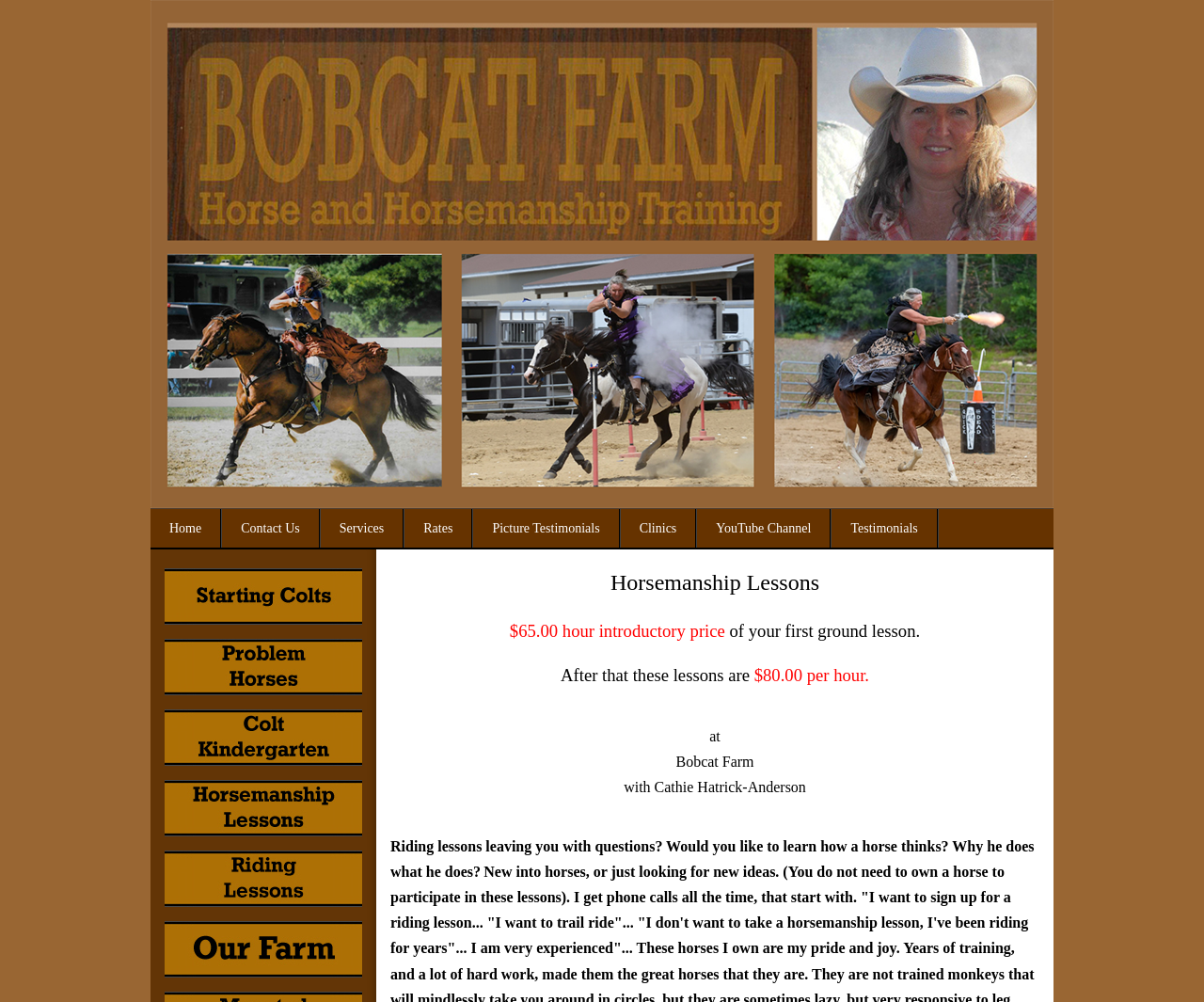What is the name of the farm?
Please ensure your answer to the question is detailed and covers all necessary aspects.

I found the answer by looking at the StaticText element with the text 'Bobcat Farm' at coordinates [0.561, 0.752, 0.626, 0.768]. This text is likely to be the name of the farm since it is prominently displayed on the webpage.